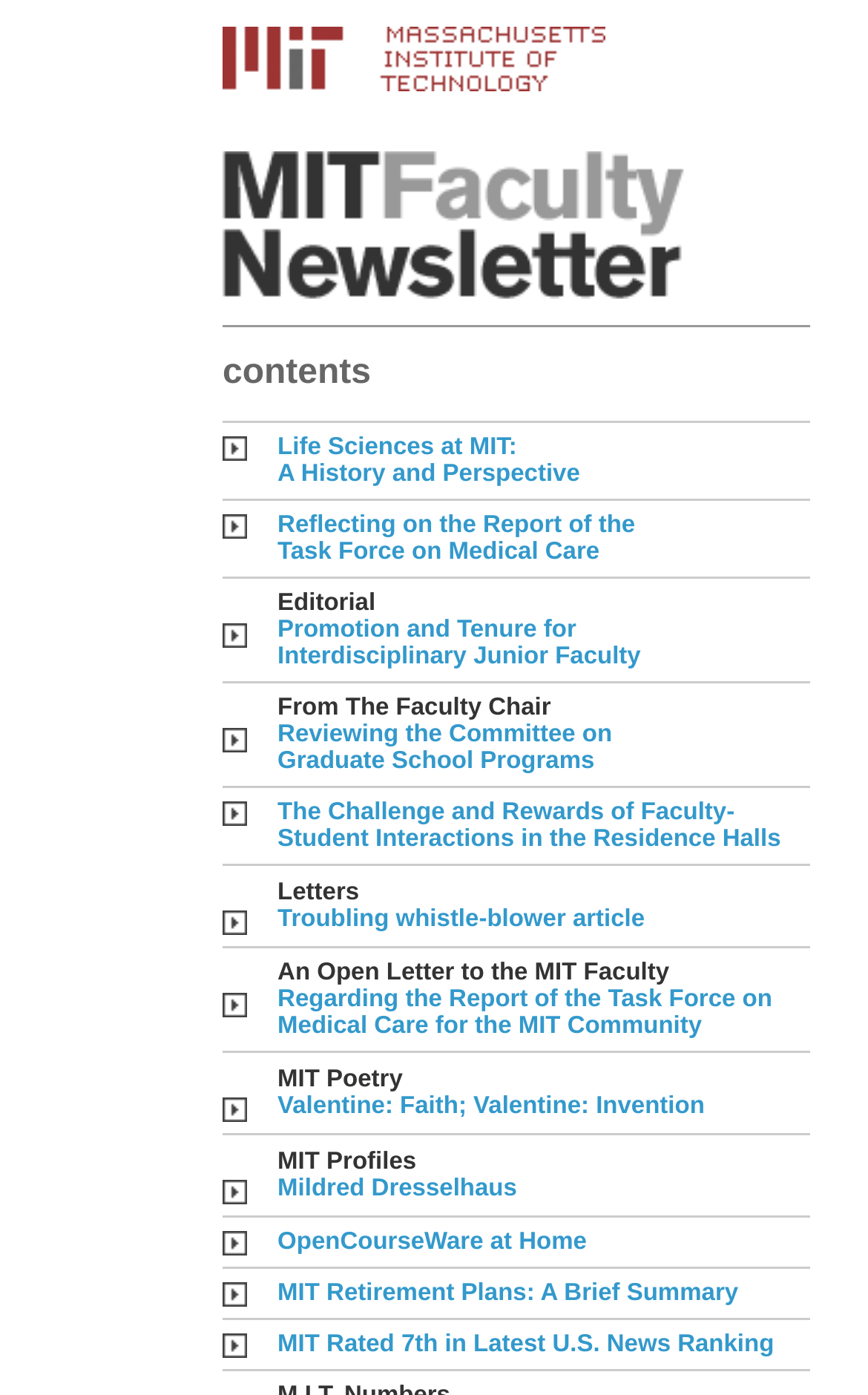Look at the image and answer the question in detail:
Is there an image in the first row of the table?

The first row of the table has a grid cell with a link, but no image is present in that row.